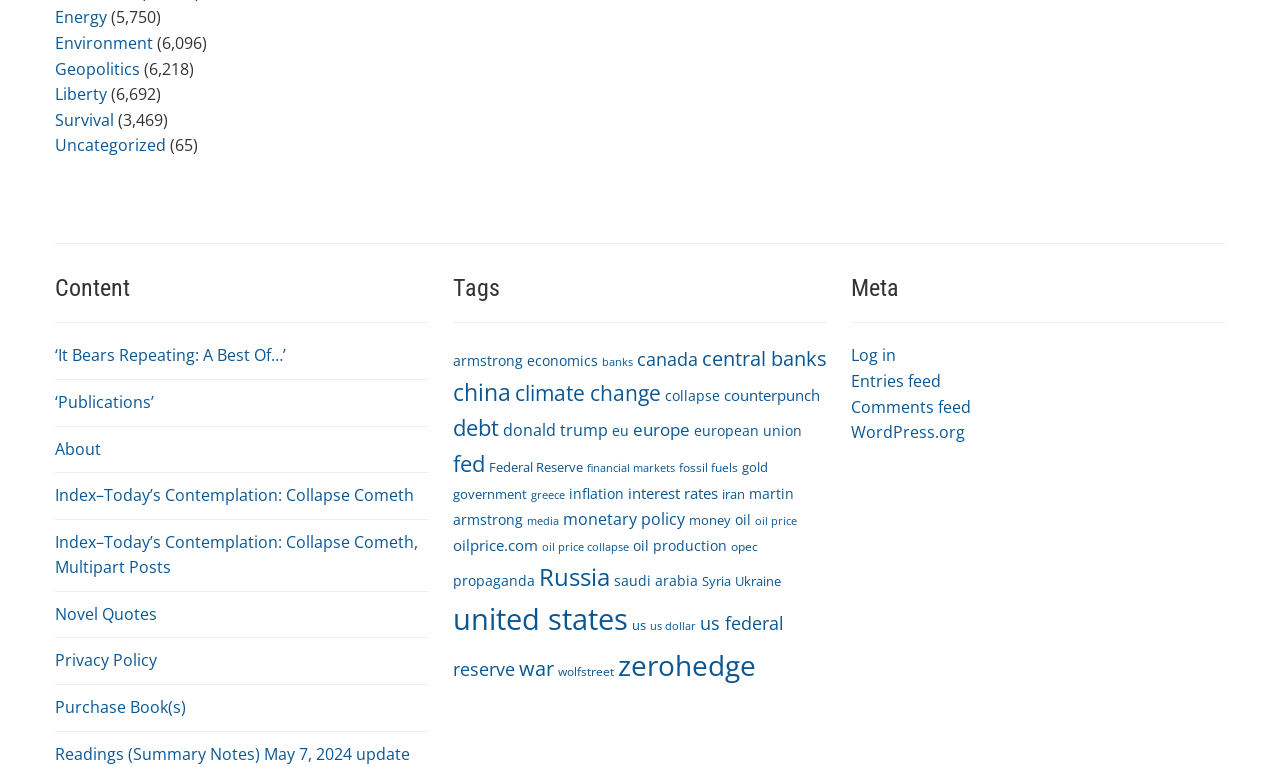Show the bounding box coordinates of the region that should be clicked to follow the instruction: "Explore 'armstrong economics' tag."

[0.354, 0.458, 0.467, 0.483]